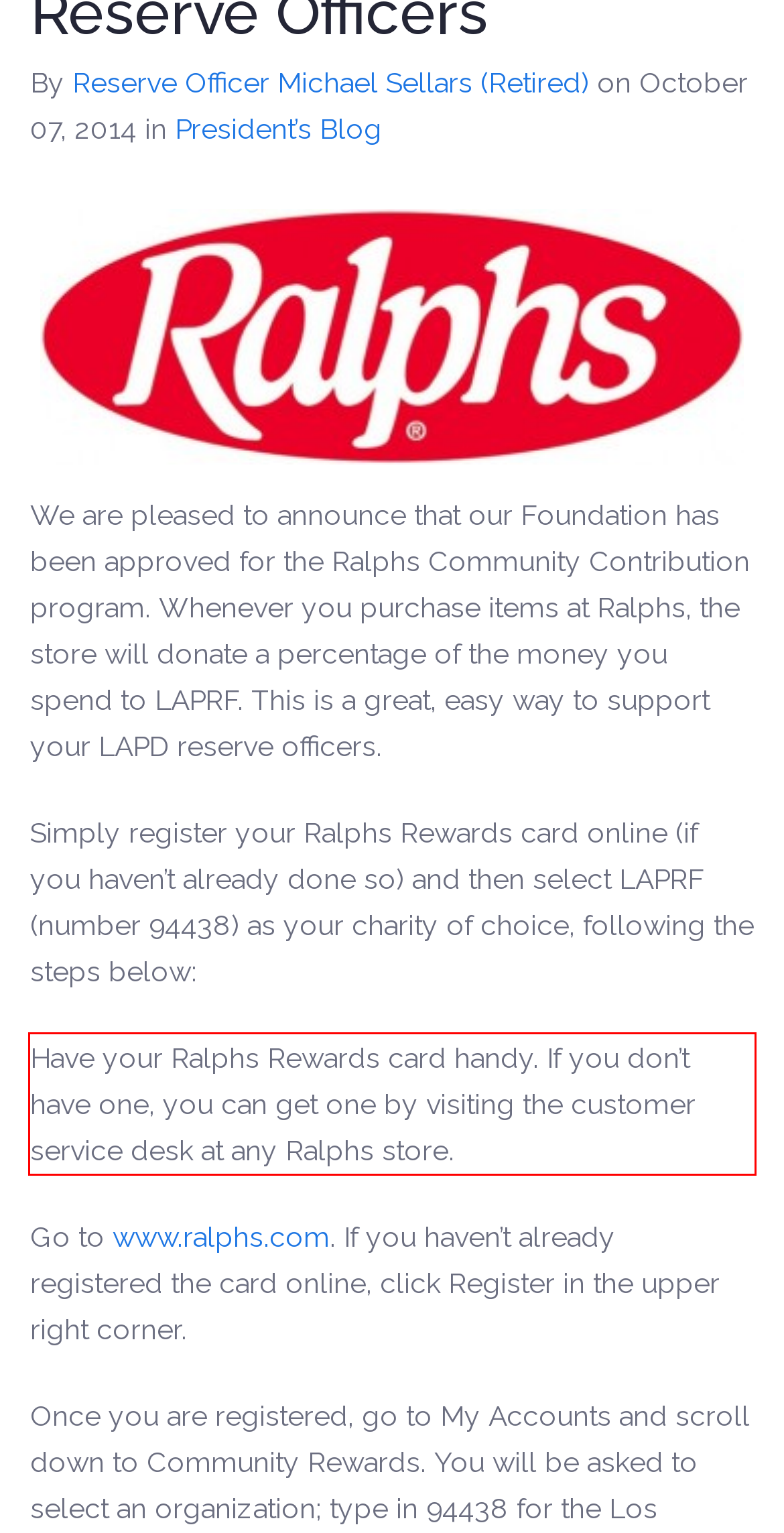Please identify the text within the red rectangular bounding box in the provided webpage screenshot.

Have your Ralphs Rewards card handy. If you don’t have one, you can get one by visiting the customer service desk at any Ralphs store.